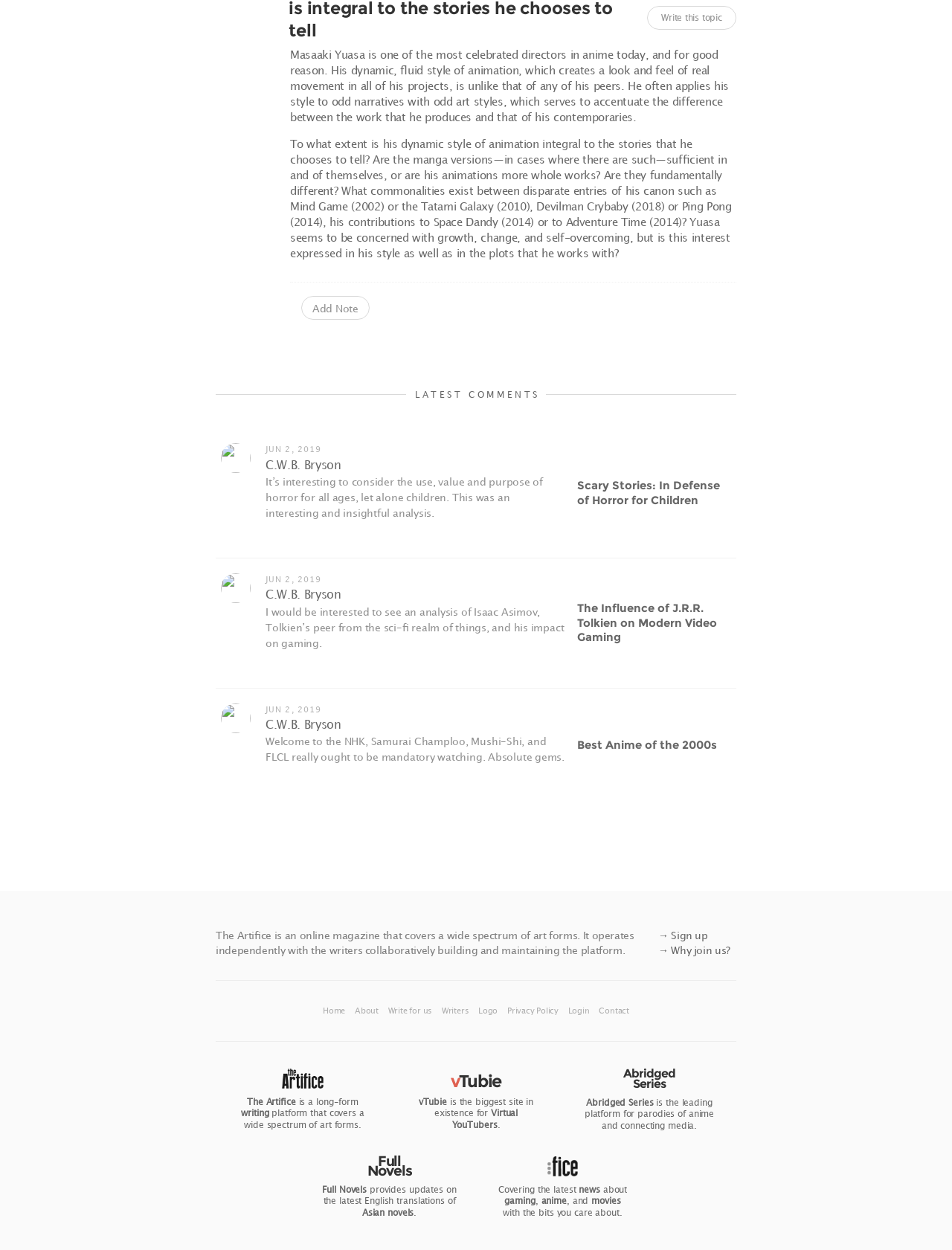Use a single word or phrase to respond to the question:
What is the purpose of the 'Write for us' link?

To submit an article